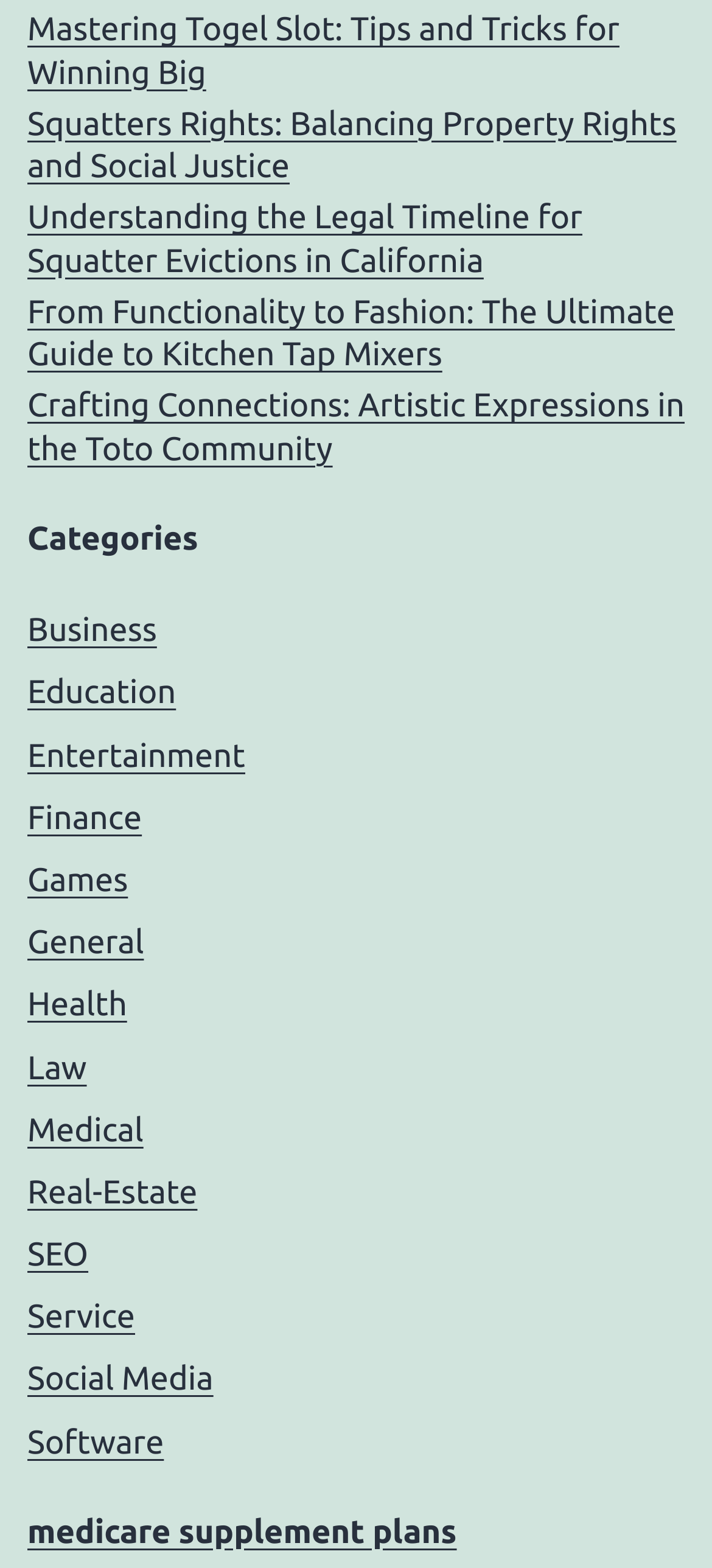How many links are listed under the 'Categories' section?
Look at the image and provide a short answer using one word or a phrase.

19